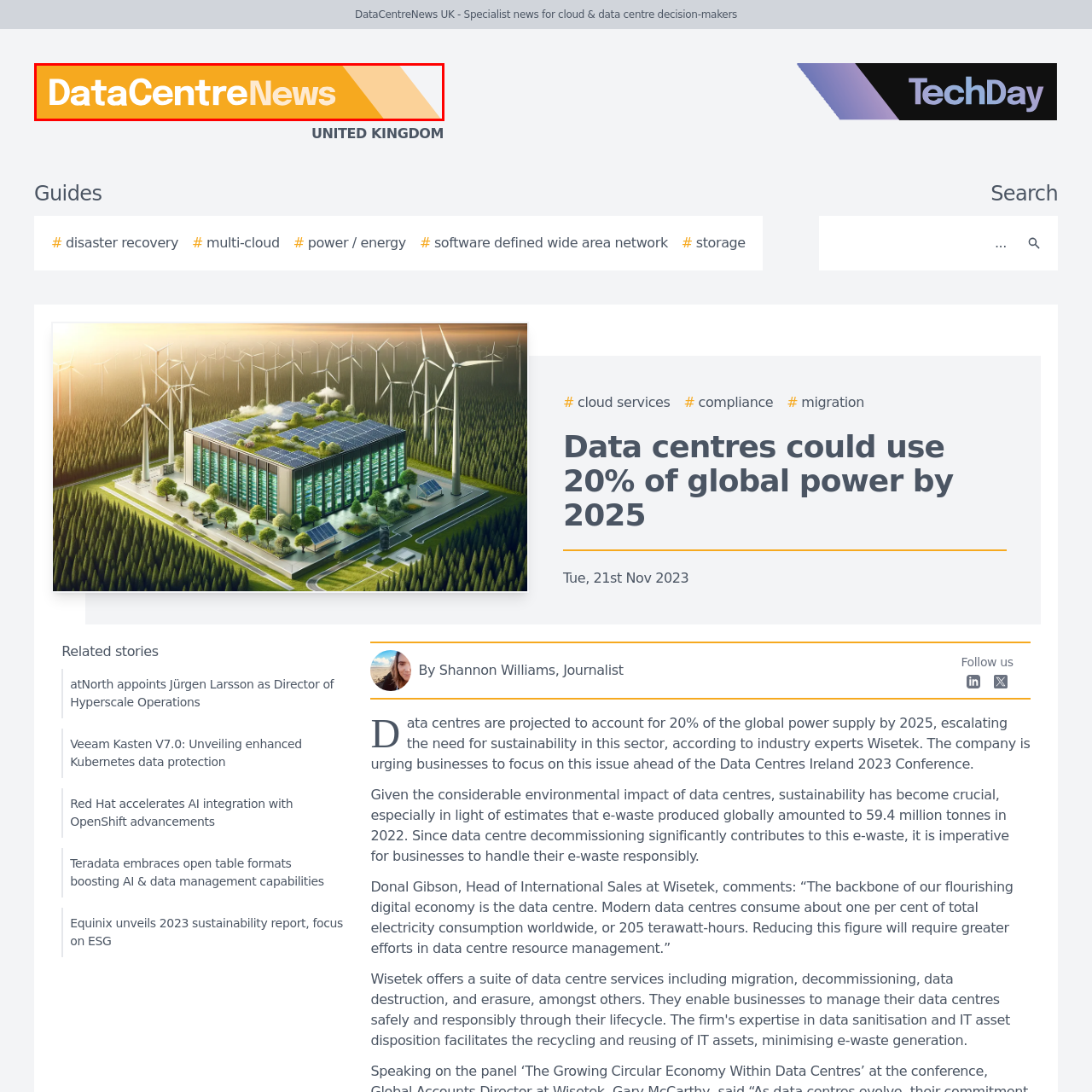Focus on the picture inside the red-framed area and provide a one-word or short phrase response to the following question:
What is the purpose of the logo on the webpage?

Branding element